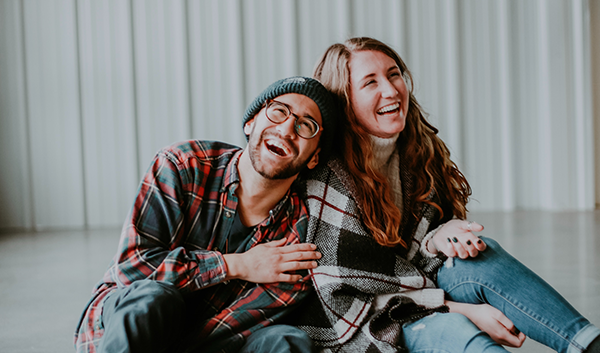What is the color of the man's beanie?
Respond with a short answer, either a single word or a phrase, based on the image.

Green